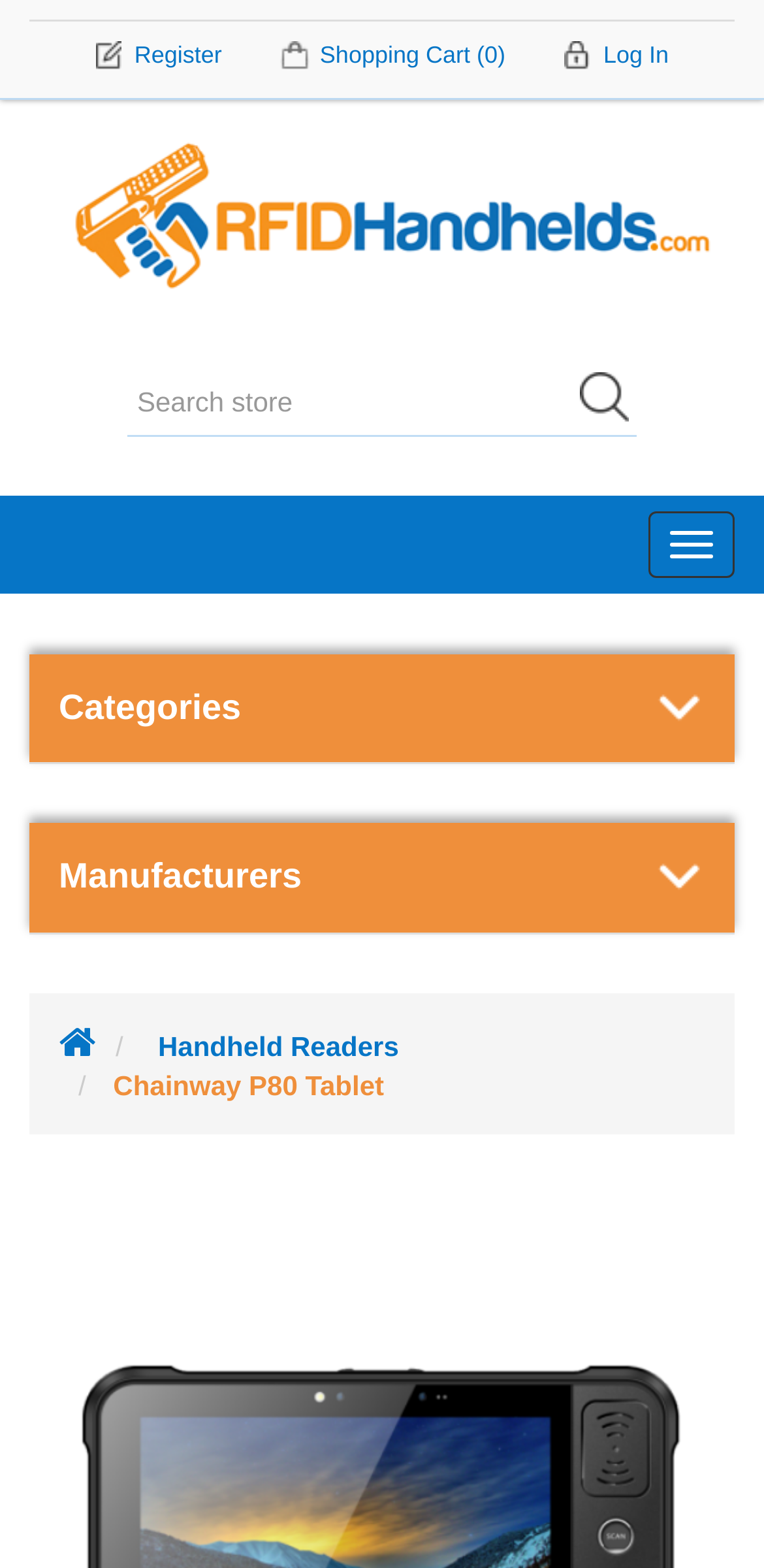Please determine the bounding box coordinates of the element's region to click for the following instruction: "search store".

[0.167, 0.236, 0.833, 0.278]